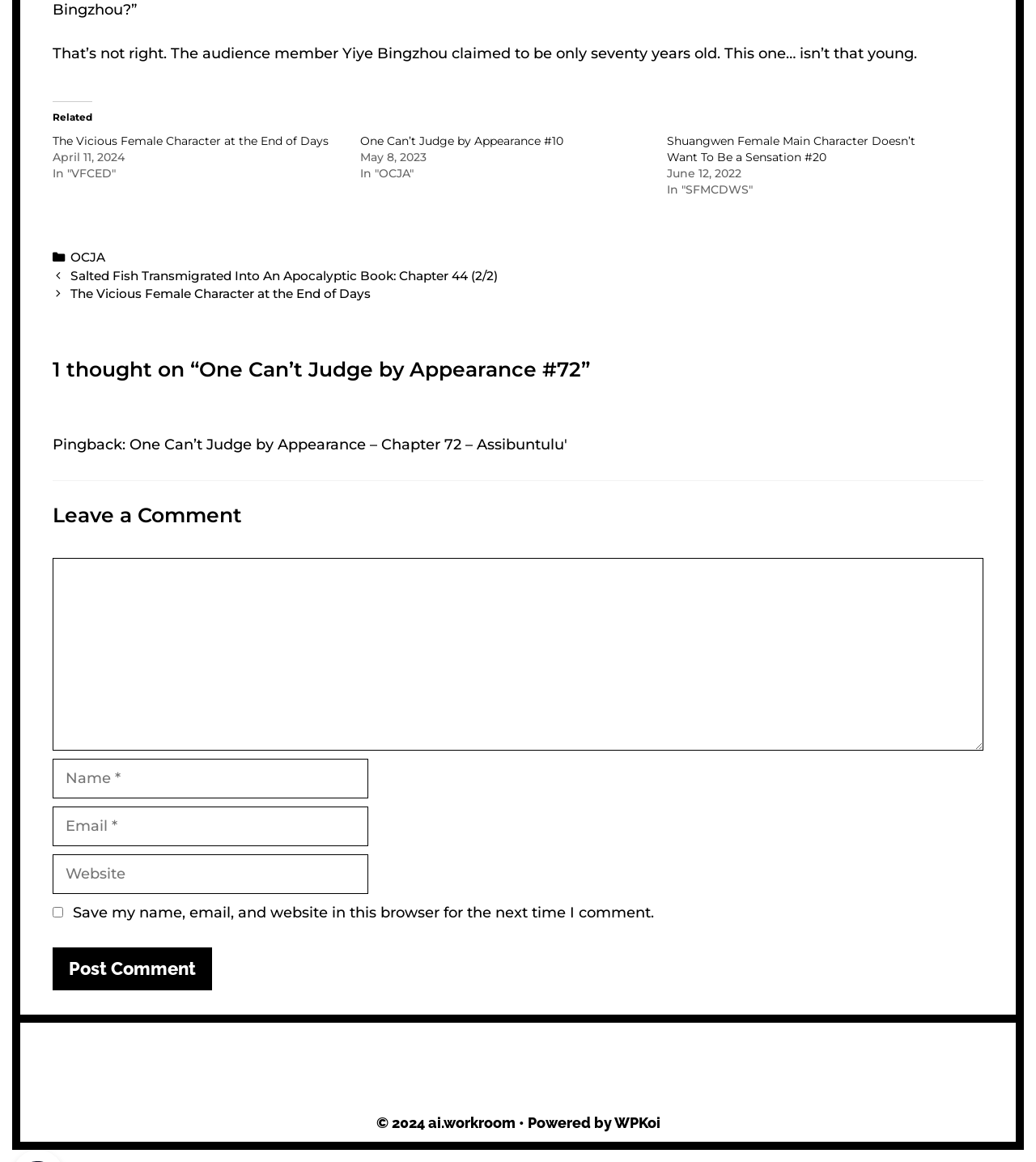Kindly provide the bounding box coordinates of the section you need to click on to fulfill the given instruction: "Click the link to 'One Can’t Judge by Appearance – Chapter 72 – Assibuntulu'".

[0.125, 0.375, 0.548, 0.391]